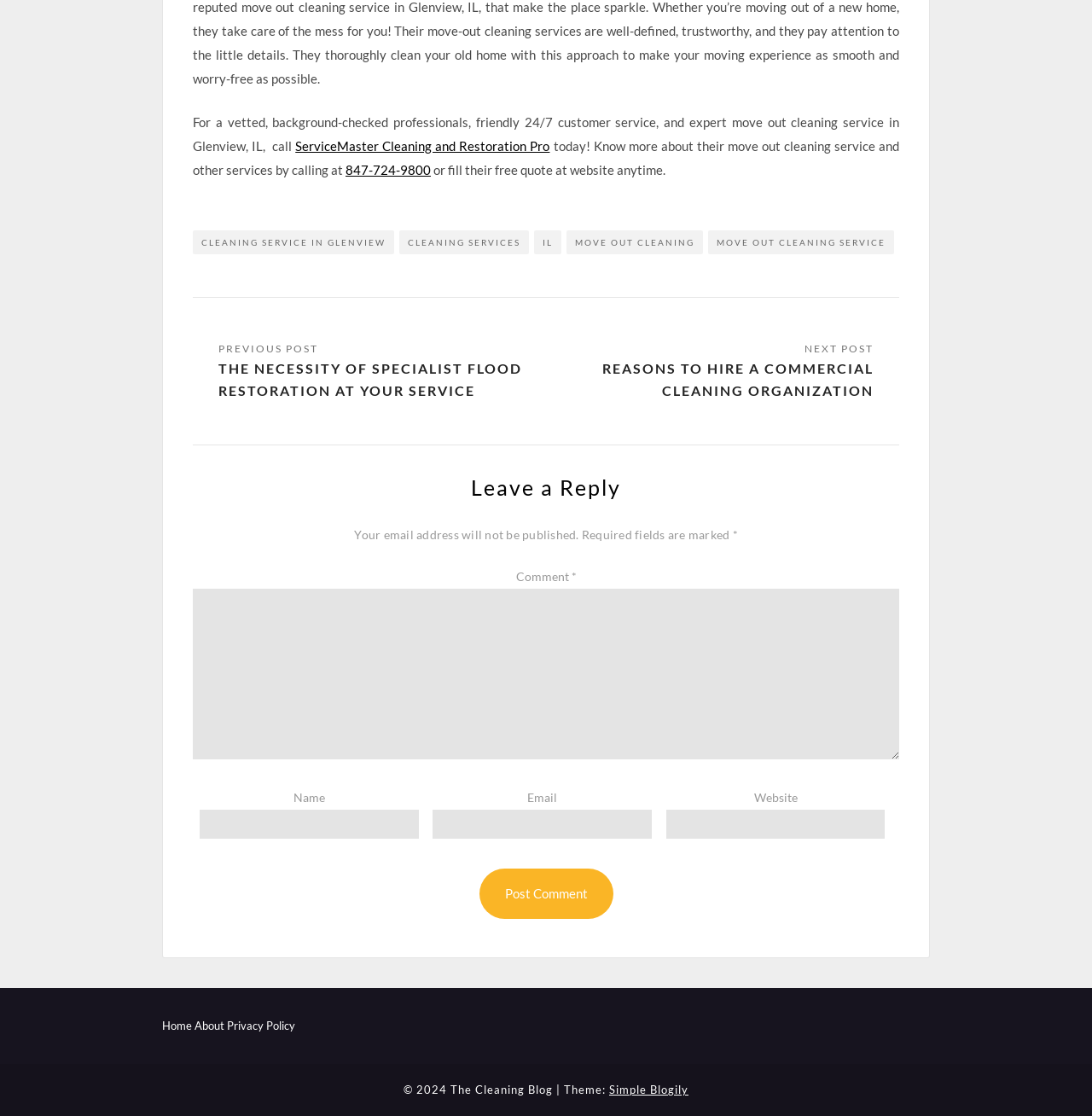What is the name of the company providing move out cleaning service?
Please answer the question with a detailed response using the information from the screenshot.

The company name can be found in the first paragraph of the webpage, where it says 'For a vetted, background-checked professionals, friendly 24/7 customer service, and expert move out cleaning service in Glenview, IL, call ServiceMaster Cleaning and Restoration Pro today!'.